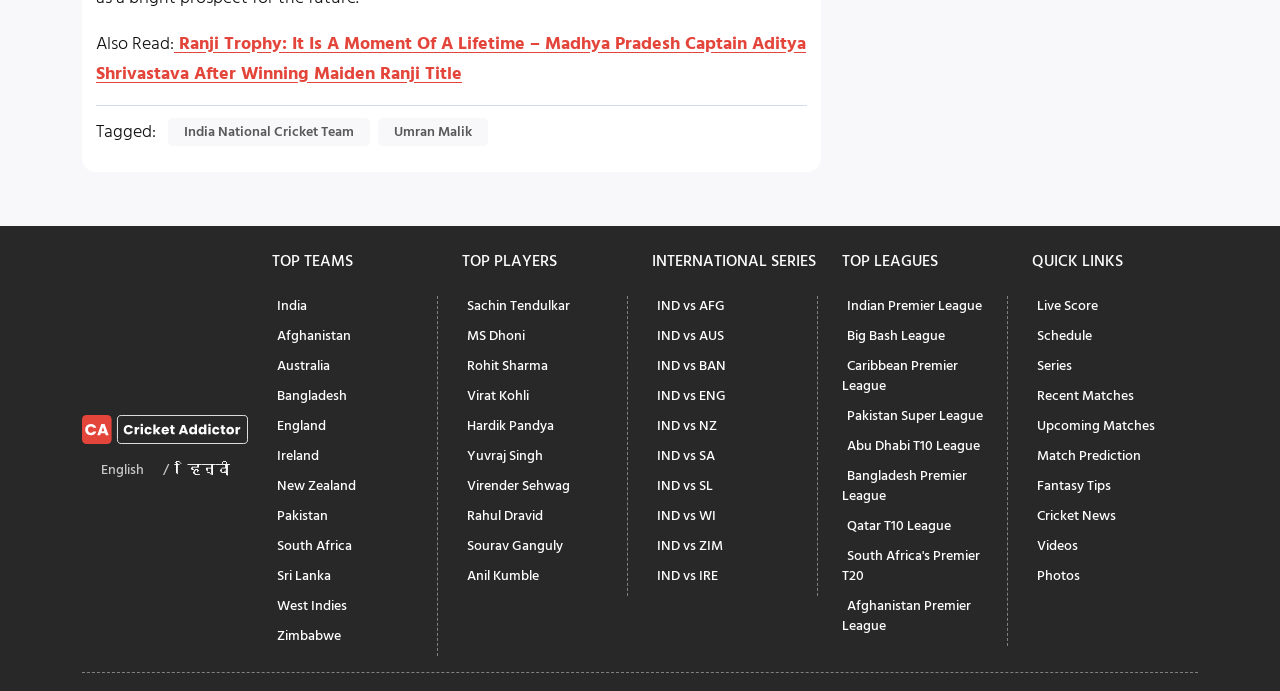How many international series are listed on the webpage?
Based on the image, give a concise answer in the form of a single word or short phrase.

10